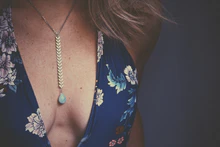Create a detailed narrative of what is happening in the image.

The image showcases a beautiful chevron amazonite drop necklace elegantly worn by a model. The necklace features a layered design, highlighting a distinctive chevron pattern made of silver, culminating in a delicate amazonite drop. The model's attire is a floral-patterned dress that accentuates the necklace's charm and glimmer, perfectly complementing the overall aesthetic. The soft focus and subtle lighting emphasize the elegance of the piece, making it an ideal accessory for various occasions. This striking piece is part of a collection, hinting at the versatility and style that the jewelry line offers.